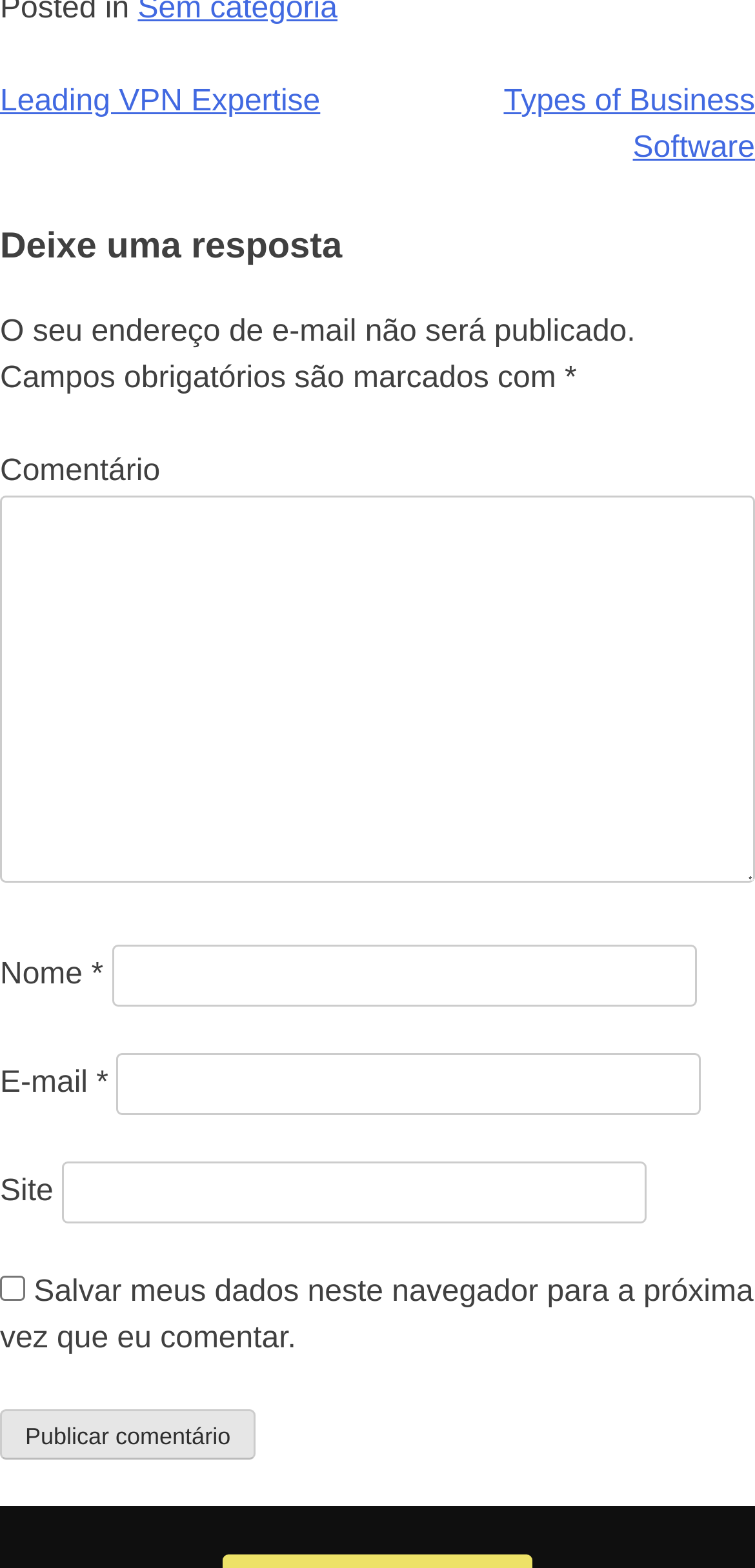Find the bounding box coordinates of the clickable element required to execute the following instruction: "Read Confessions of a Bootfitter BLOG". Provide the coordinates as four float numbers between 0 and 1, i.e., [left, top, right, bottom].

None